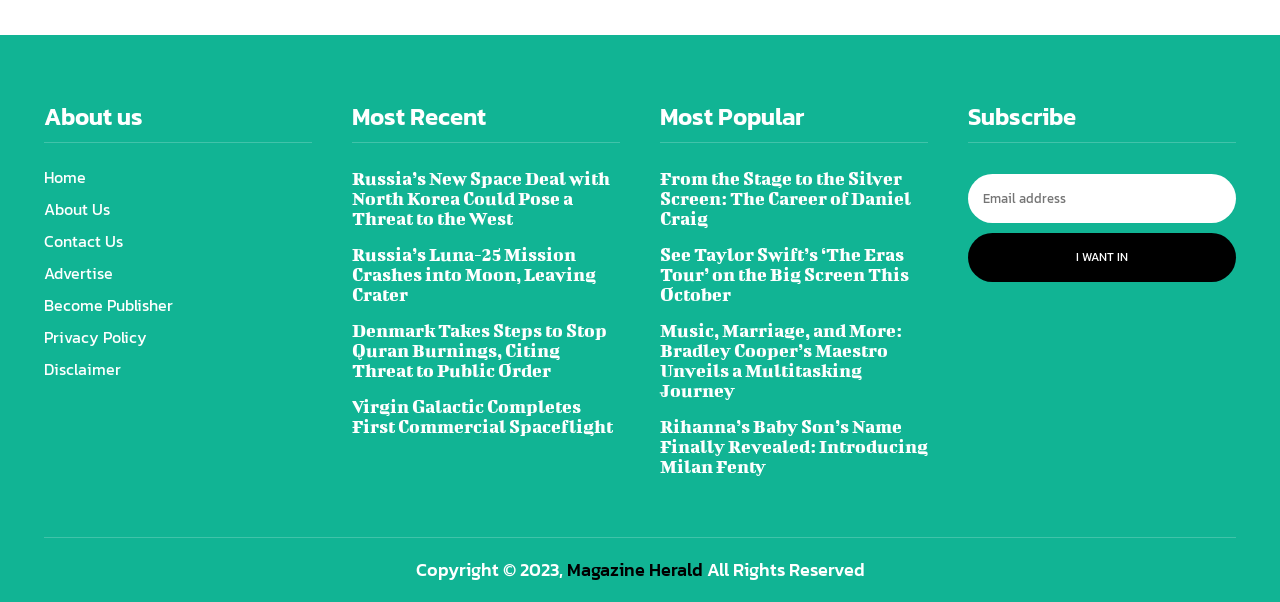Please specify the bounding box coordinates of the clickable region to carry out the following instruction: "Subscribe to the newsletter". The coordinates should be four float numbers between 0 and 1, in the format [left, top, right, bottom].

[0.756, 0.388, 0.966, 0.468]